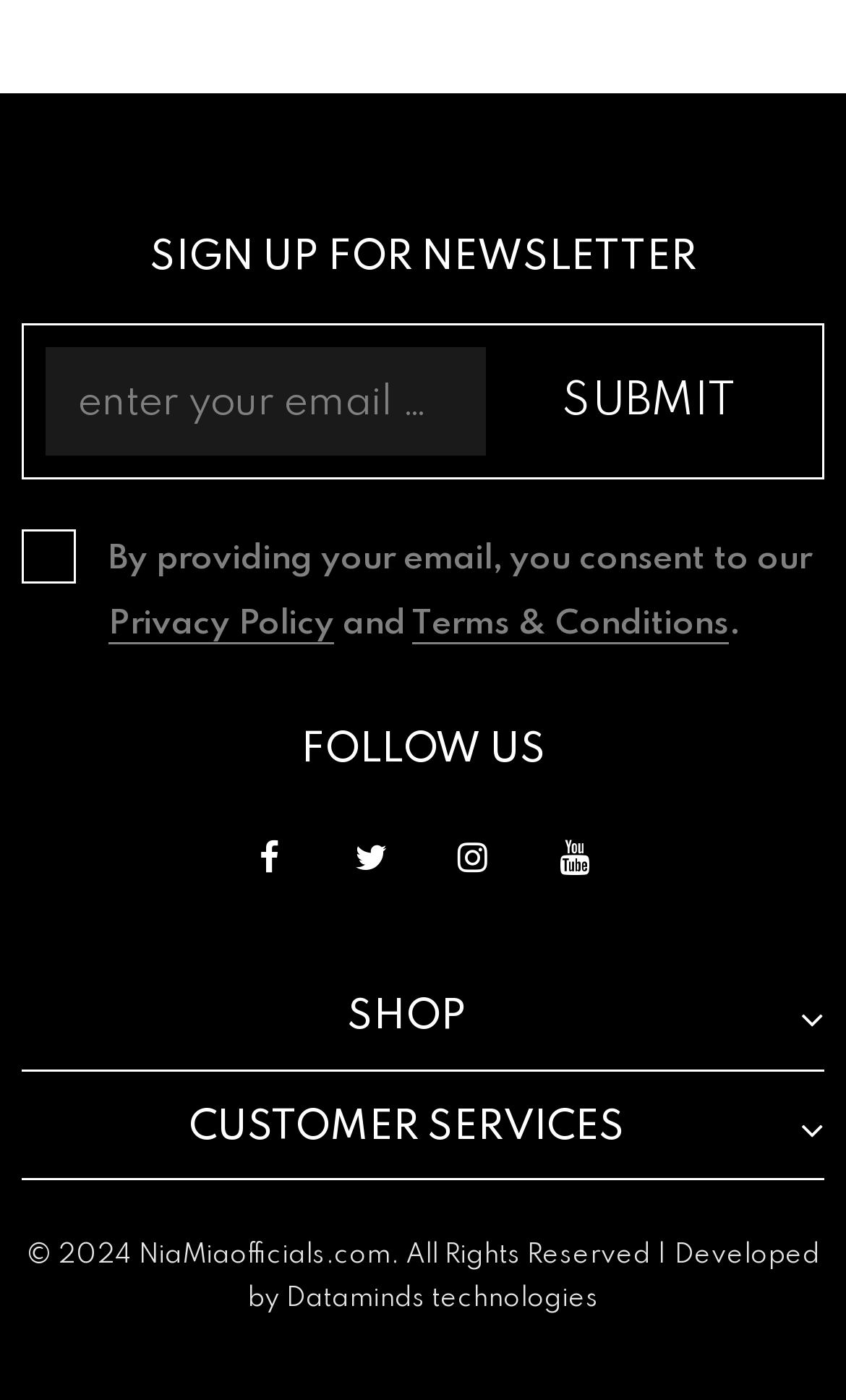Based on the element description title="Twitter", identify the bounding box coordinates for the UI element. The coordinates should be in the format (top-left x, top-left y, bottom-right x, bottom-right y) and within the 0 to 1 range.

[0.392, 0.585, 0.485, 0.641]